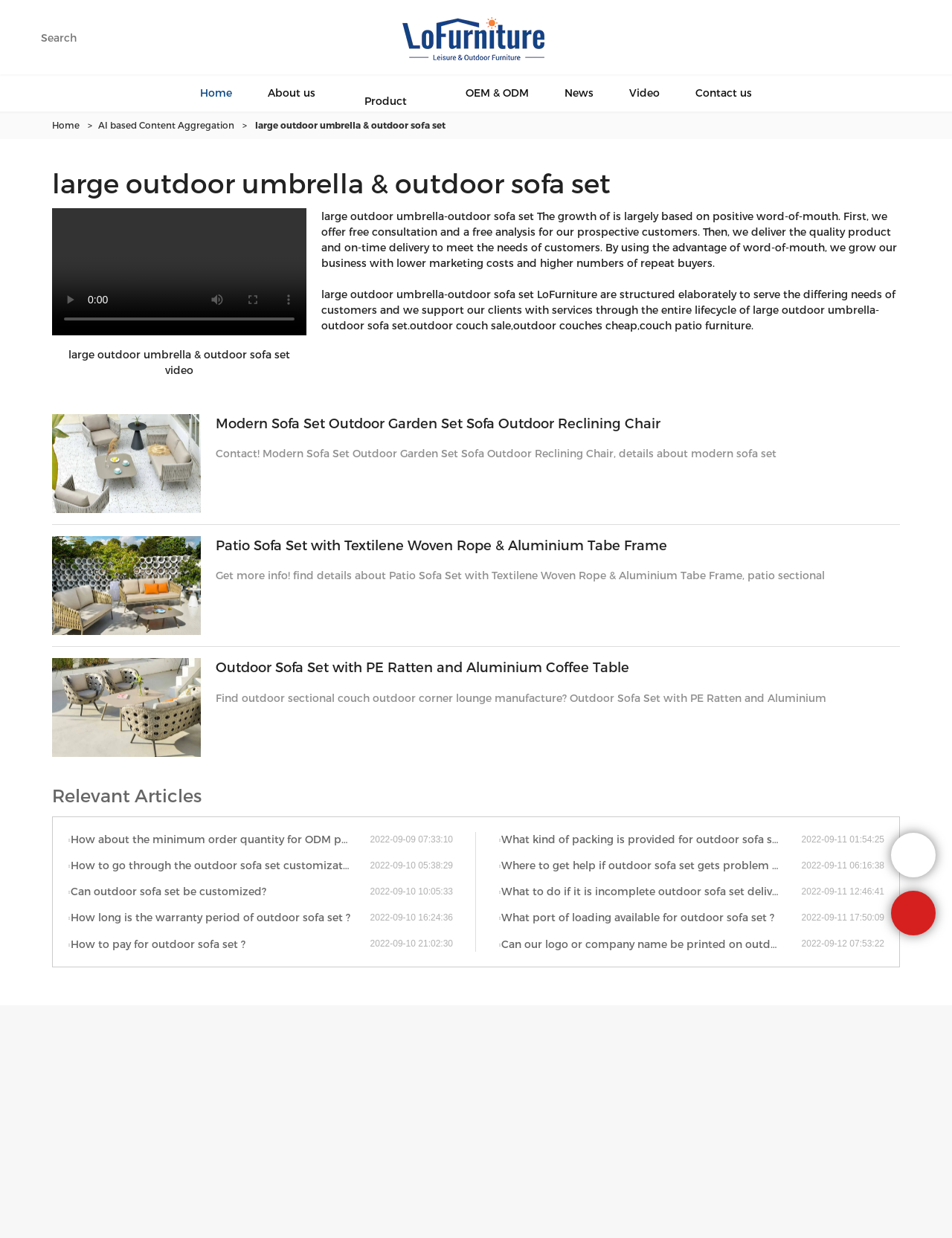How does the company grow its business?
Could you please answer the question thoroughly and with as much detail as possible?

According to the webpage content, the company grows its business through word-of-mouth, which is achieved by offering free consultation and analysis, delivering quality products, and providing on-time delivery to meet customer needs.